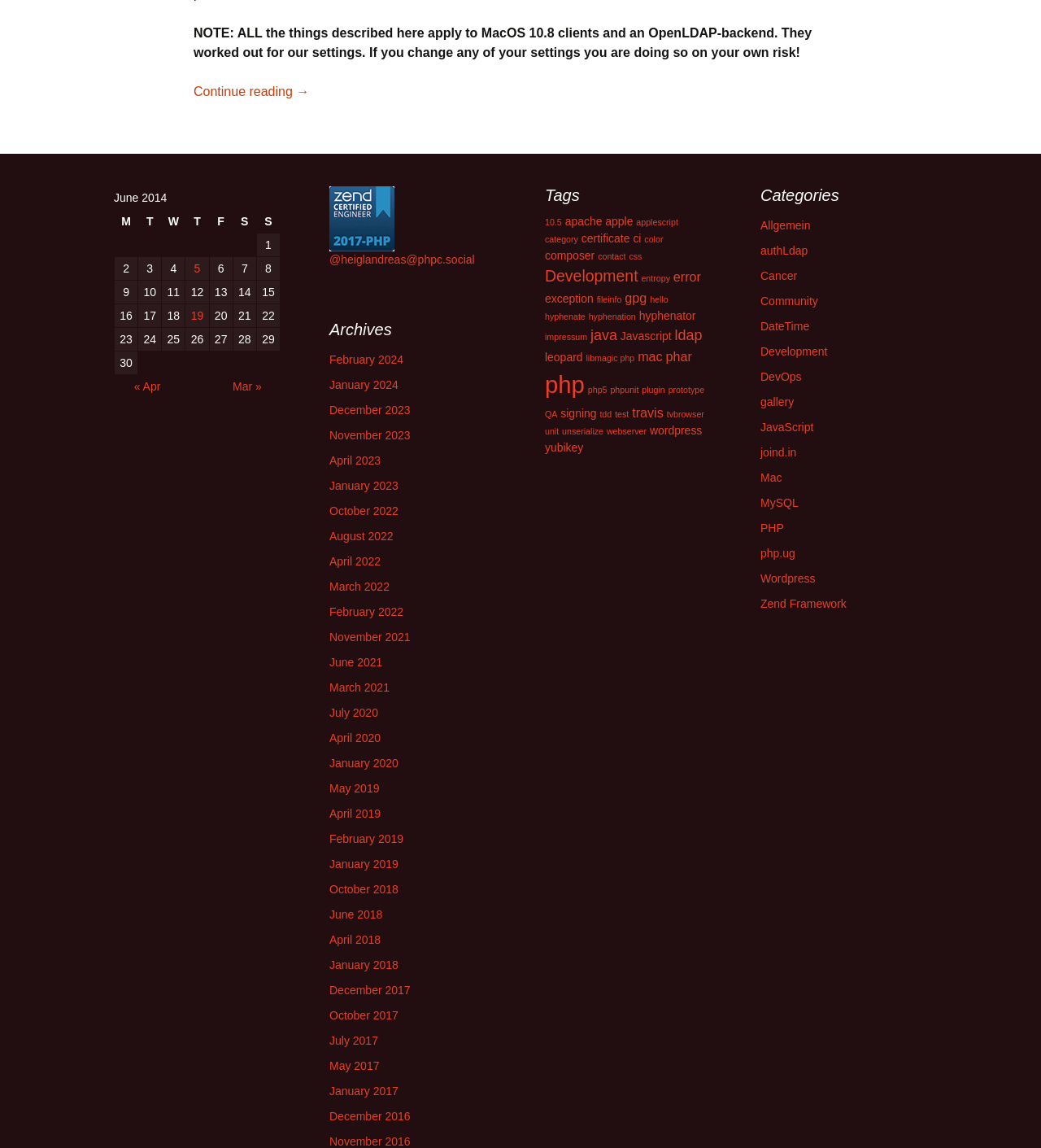What is the link to posts published on June 5, 2014?
Carefully analyze the image and provide a thorough answer to the question.

The link to posts published on June 5, 2014 is located in the table, in the grid cell with the text 'Posts published on June 5, 2014'. This link is identified by its bounding box coordinates and the OCR text 'Posts published on June 5, 2014'.